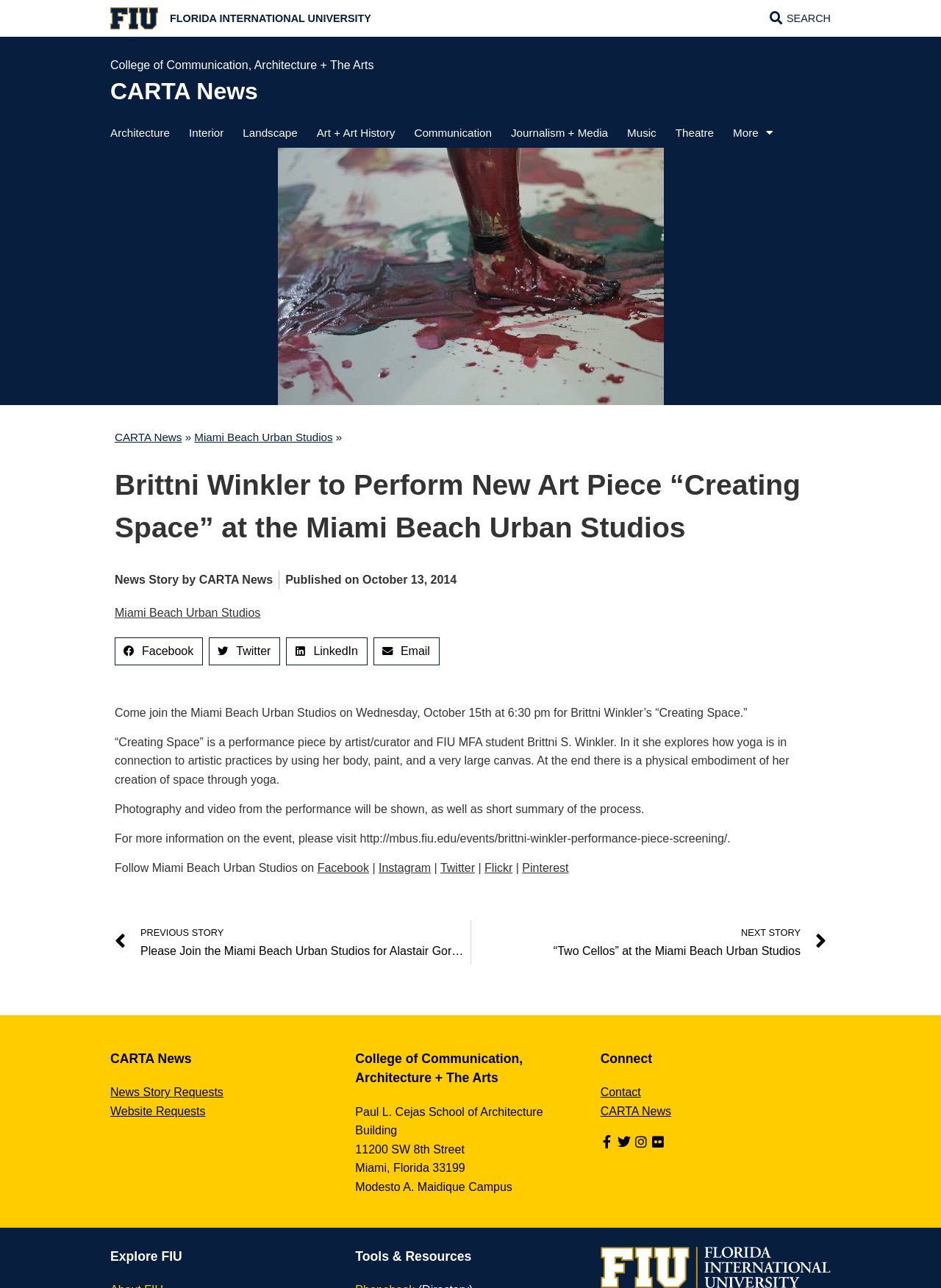What is the name of the college that CARTA News is part of?
Based on the image, answer the question with as much detail as possible.

I found the answer by reading the link element that says 'College of Communication, Architecture + The Arts' which is located at the top of the webpage, indicating that CARTA News is part of this college.